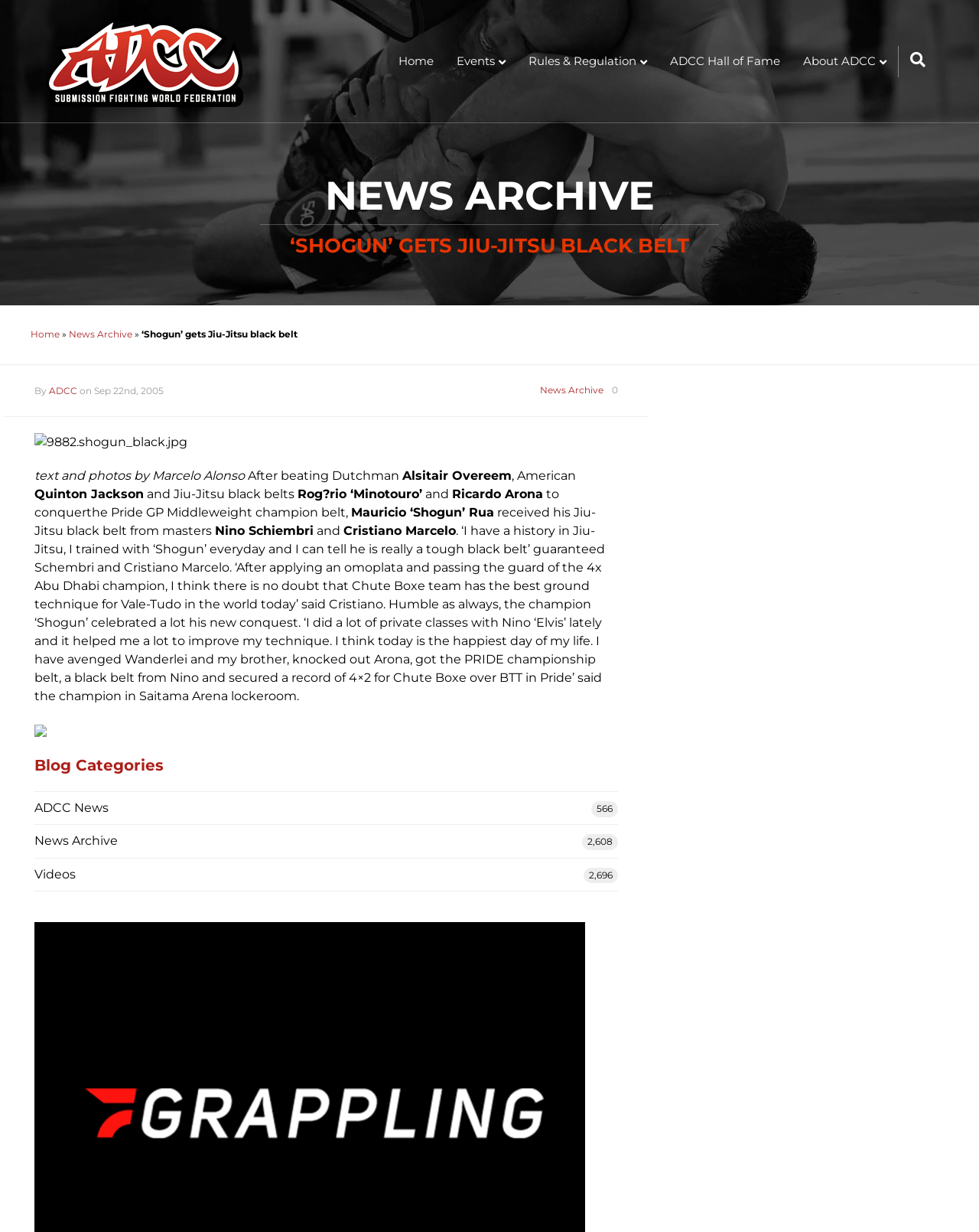Identify the bounding box coordinates of the part that should be clicked to carry out this instruction: "View the 'ADCC Hall of Fame'".

[0.673, 0.037, 0.809, 0.061]